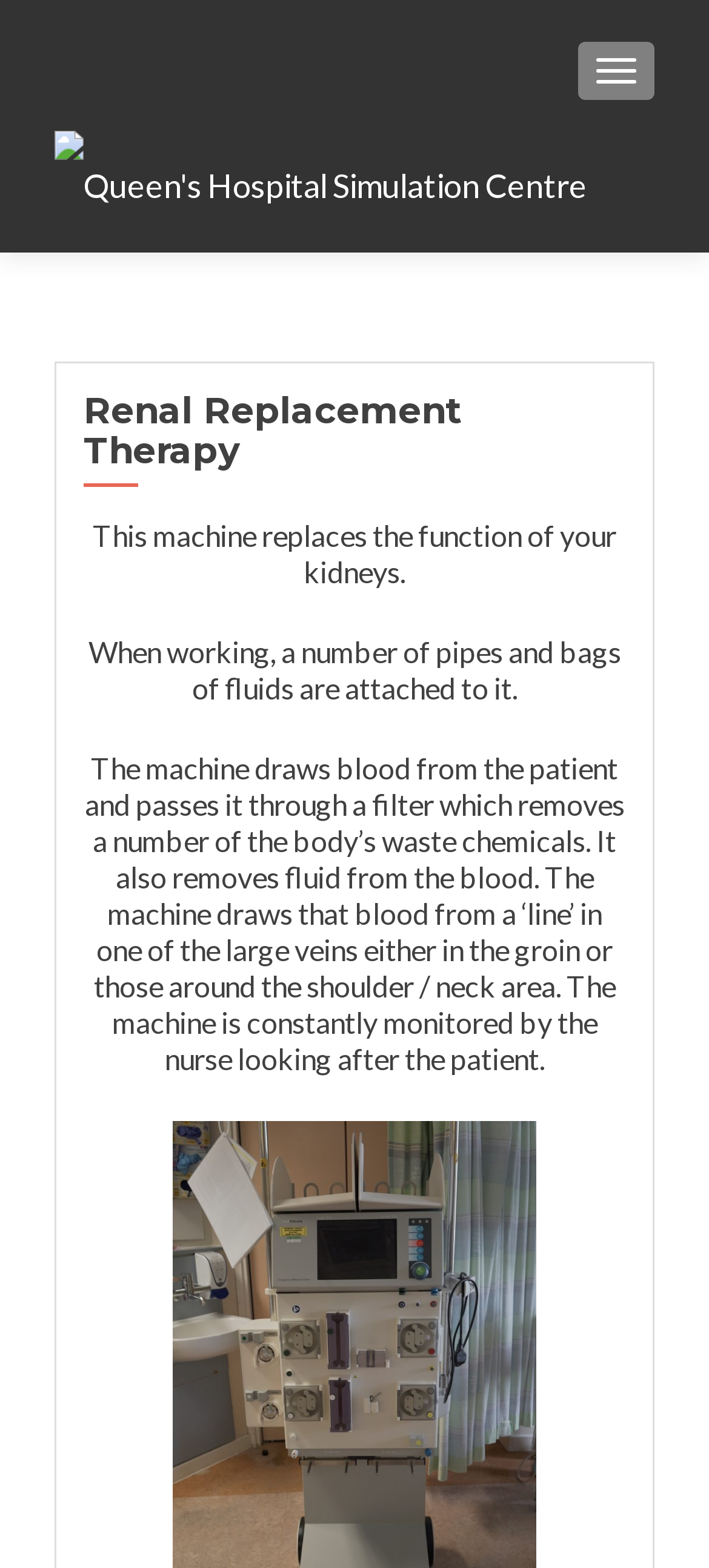What is attached to the machine?
Provide an in-depth and detailed answer to the question.

When the machine is working, a number of pipes and bags of fluids are attached to it, as described in the text.